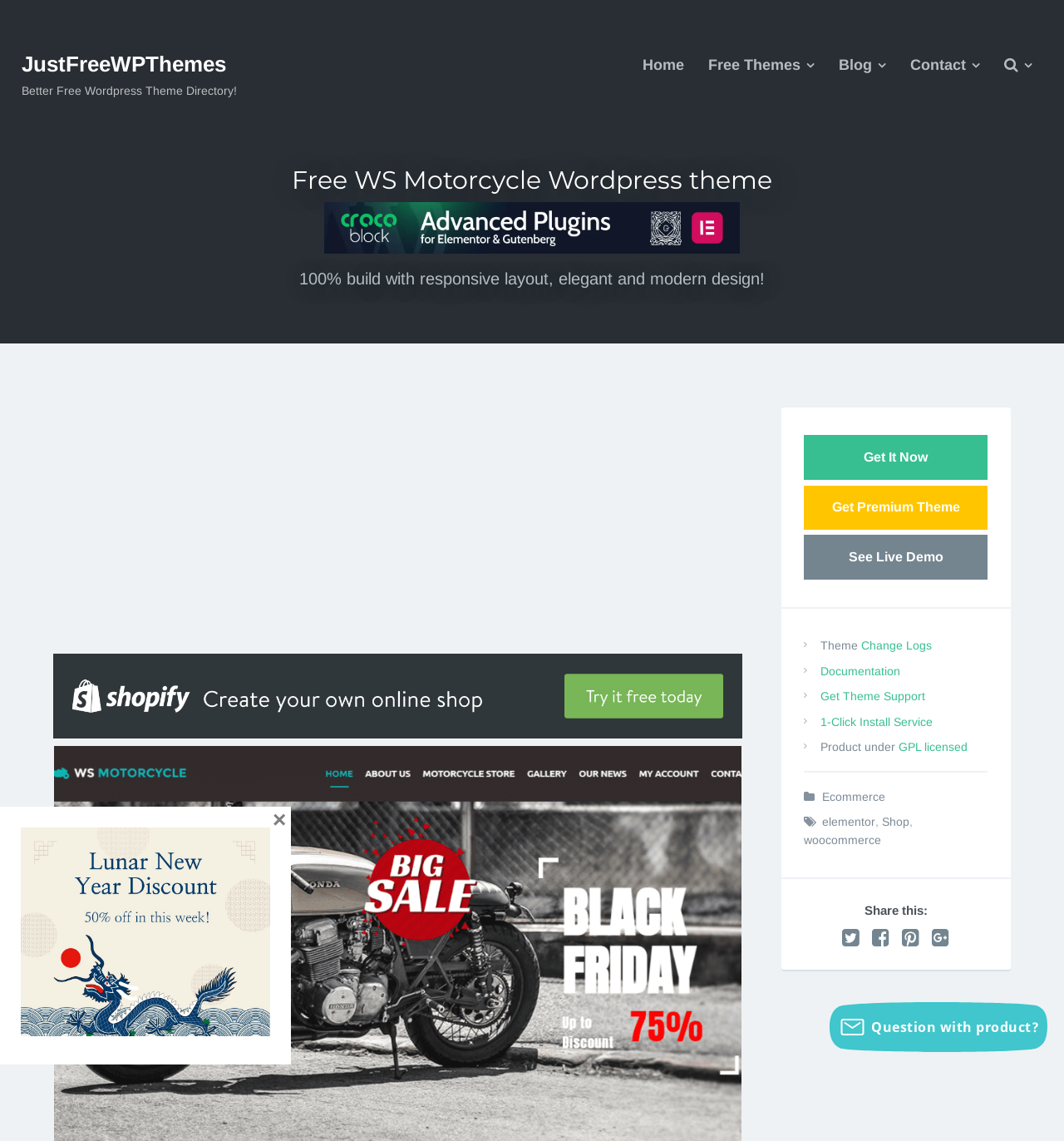Produce a meticulous description of the webpage.

This webpage is about a free WordPress theme called "WS Motorcycle" designed for selling motorcycles or other transports. At the top, there is a menu with a "Menu" label, followed by links to "Home", "Free Themes", "Blog", "Contact", and a search icon. The website's logo, "JustFreeWPThemes", is located on the top left, along with a tagline "Better Free Wordpress Theme Directory!".

Below the menu, there is a heading "Free WS Motorcycle Wordpress theme" with a link to "Crocoblock" and its logo. A brief description of the theme is provided, stating that it is "100% build with responsive layout, elegant and modern design!".

On the right side, there is an advertisement iframe. Below the description, there are three calls-to-action: "Try Shopify" with a logo, "Get It Now/Free Download", and "Get Premium Theme". Further down, there are links to "See Live Demo", "Change Logs", "Documentation", "Get Theme Support", and "1-Click Install Service".

The webpage also features a section highlighting the theme's features, including "Ecommerce", "Elementor", "Shop", and "WooCommerce". Additionally, there is a "Share this:" section with social media links. At the bottom, there is a "Question with product?" button and a close icon.

Overall, the webpage is promoting the WS Motorcycle WordPress theme and providing information about its features and how to get it.